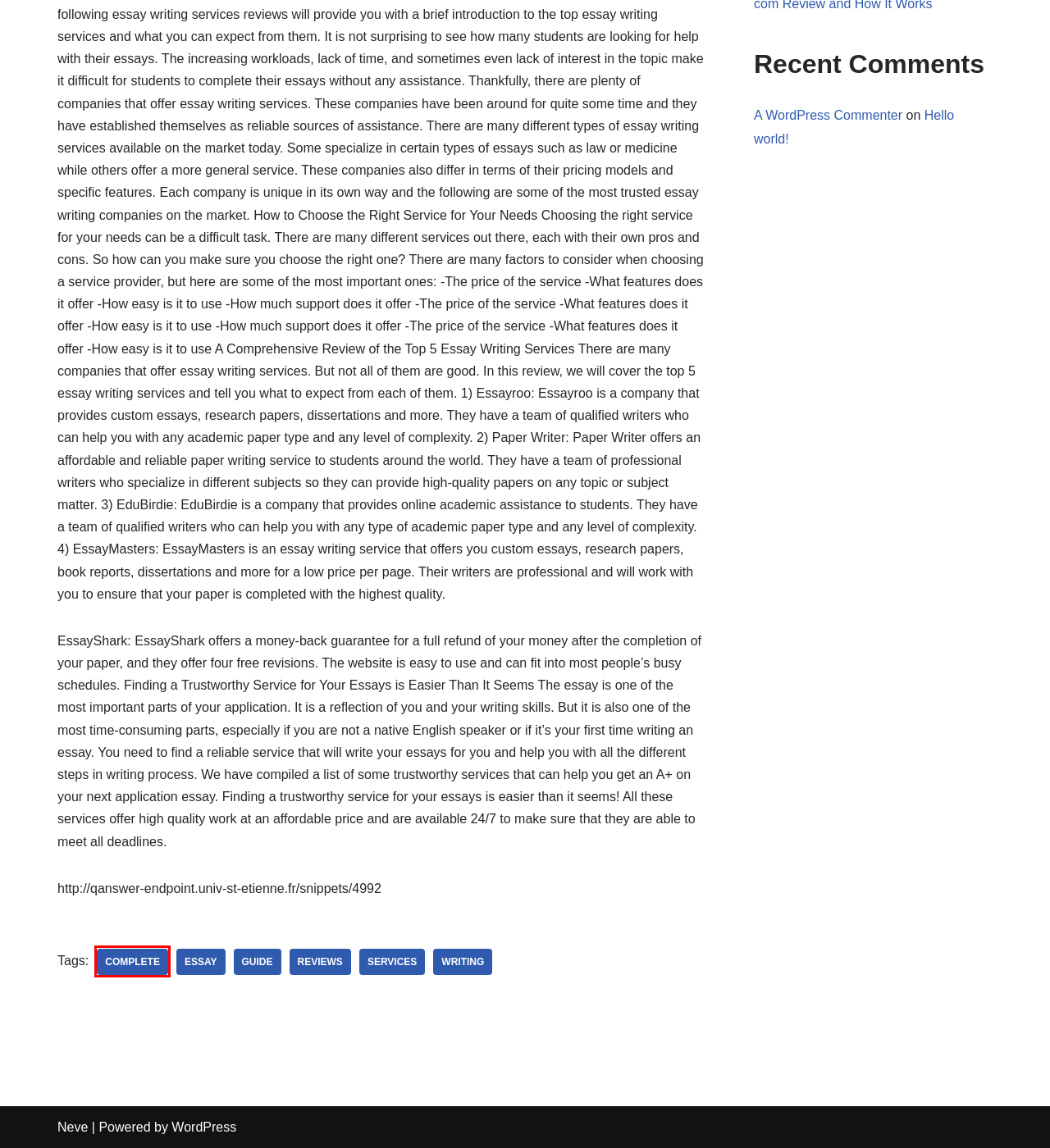You have a screenshot of a webpage, and a red bounding box highlights an element. Select the webpage description that best fits the new page after clicking the element within the bounding box. Options are:
A. complete - best-child-toys.com
B. reviews - best-child-toys.com
C. Blog Tool, Publishing Platform, and CMS – WordPress.org
D. guide - best-child-toys.com
E. Neve - Fast & Lightweight WordPress Theme Ideal for Any Website
F. writing - best-child-toys.com
G. essay - best-child-toys.com
H. services - best-child-toys.com

A